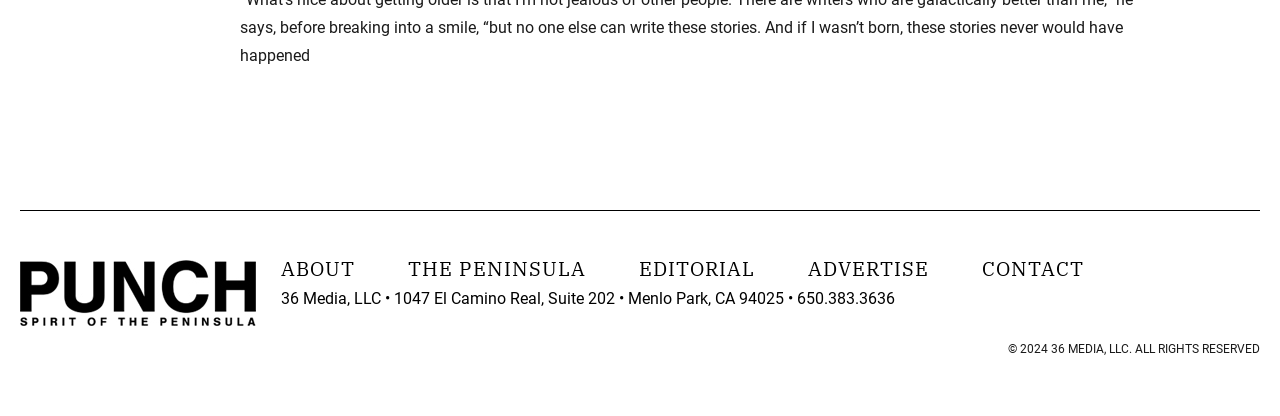Determine the bounding box coordinates of the UI element described by: "About".

[0.219, 0.614, 0.277, 0.679]